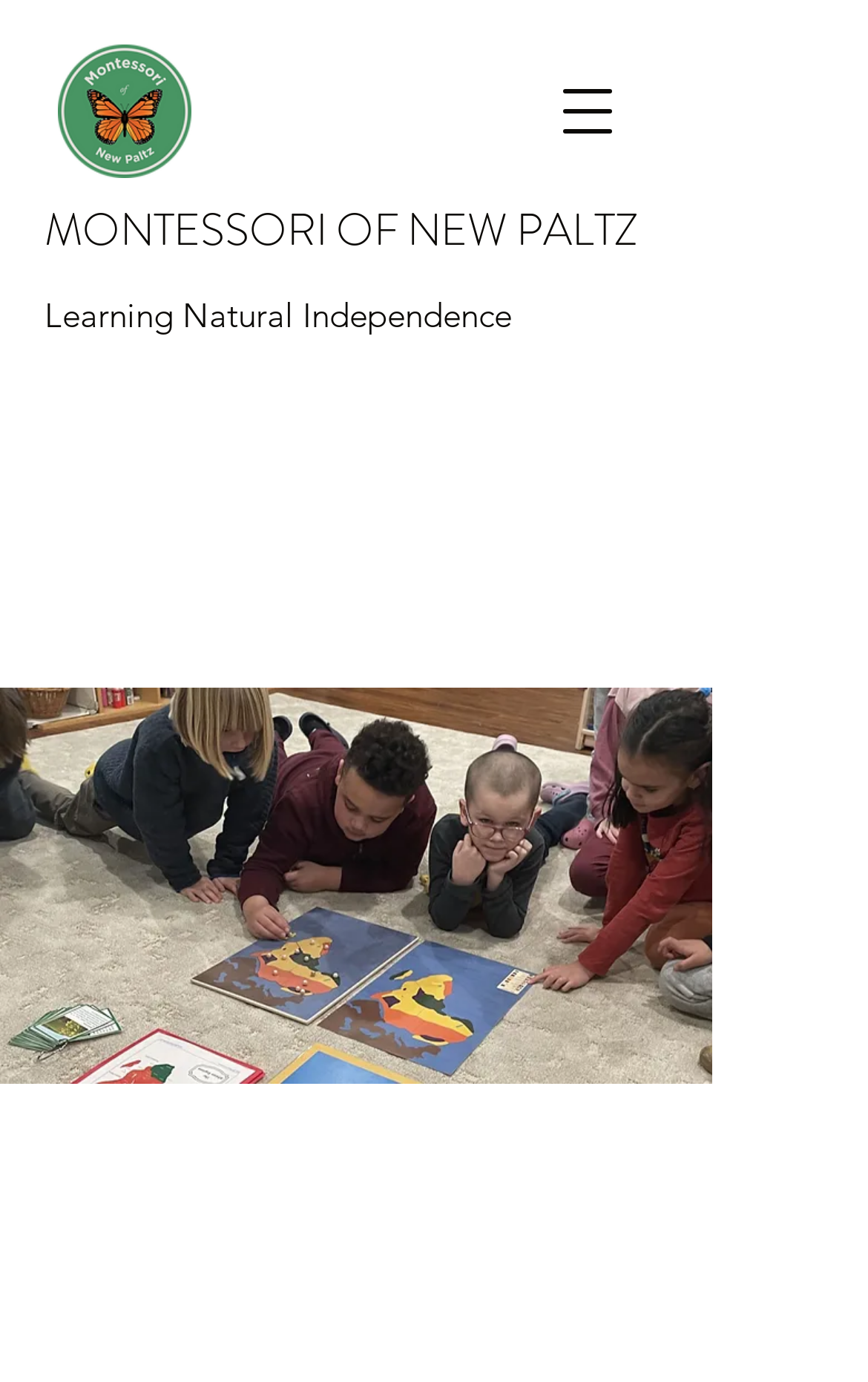What is the name of the school?
Look at the image and provide a short answer using one word or a phrase.

Montessori of New Paltz